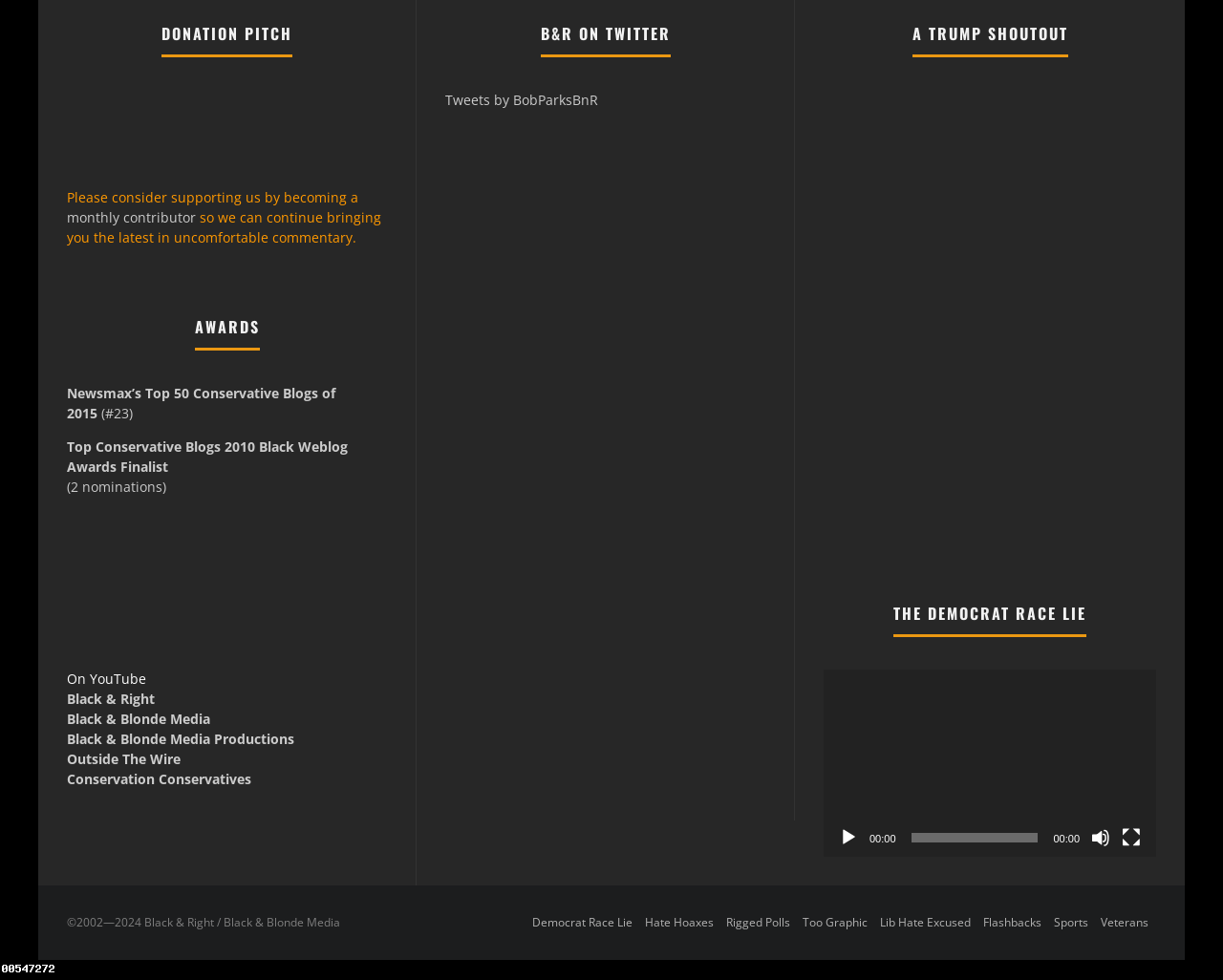Identify the bounding box coordinates of the clickable region to carry out the given instruction: "Check the 'Tweets by BobParksBnR'".

[0.364, 0.092, 0.489, 0.111]